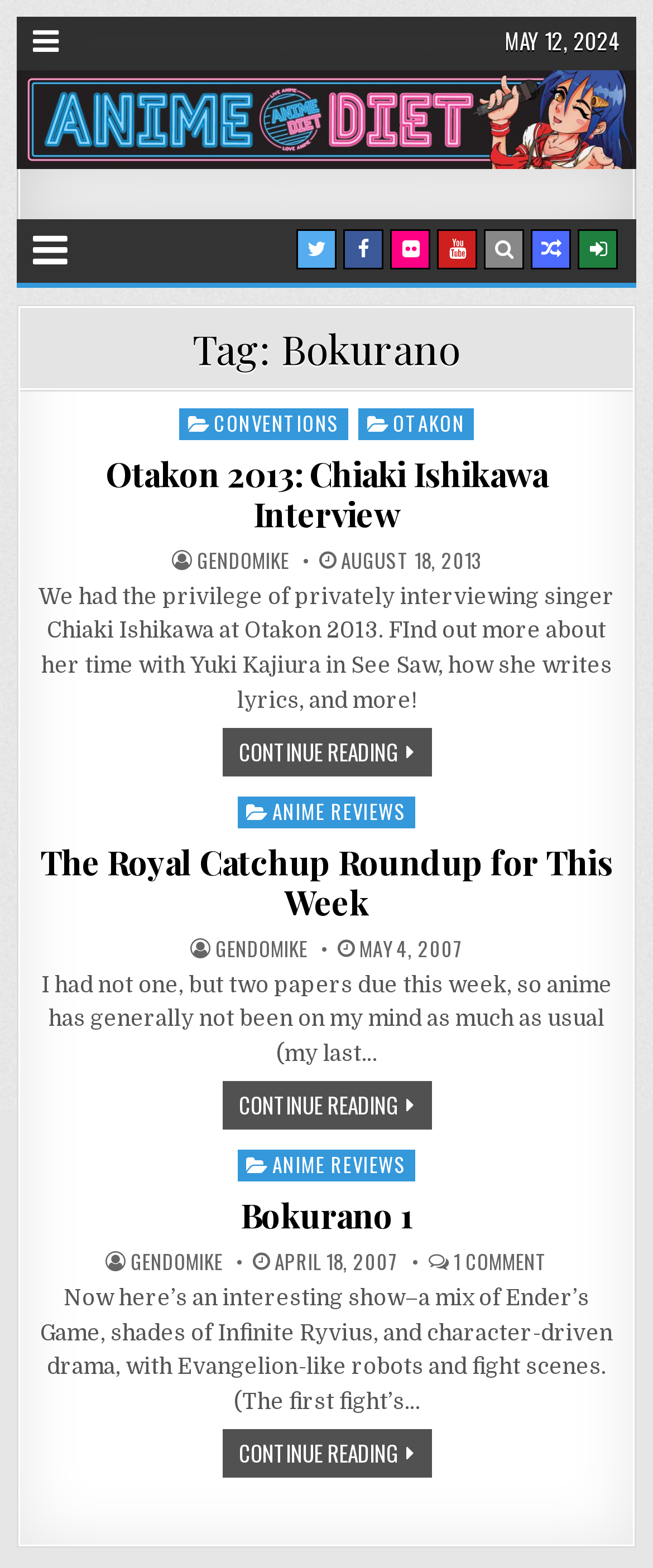How many 'CONTINUE READING' links are there?
Please provide a comprehensive answer to the question based on the webpage screenshot.

I counted the 'CONTINUE READING' links, which are located at the bottom of each article summary, and found a total of 3 links.